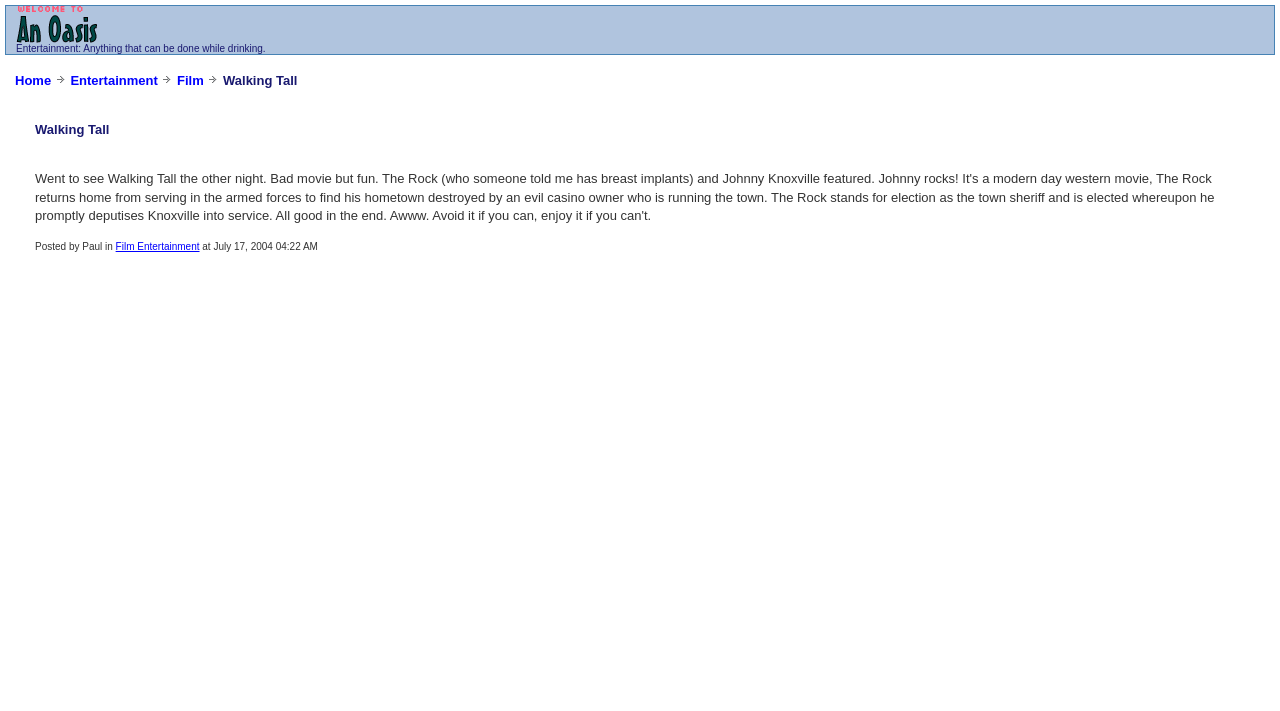Convey a detailed summary of the webpage, mentioning all key elements.

The webpage is about a film review of "Walking Tall" under the entertainment category. At the top left corner, there is a logo image with a link to the oasis website. Next to the logo, there is a heading with the text "Entertainment" which is also a link. Below the logo, there is a quote "Anything that can be done while drinking." 

On the top navigation bar, there are links to "Home", "Entertainment", and "Film", separated by breadcrumb arrow images. The current page is highlighted as "Film" and the title "Walking Tall" is displayed next to it.

The main content of the page starts with a heading "Walking Tall" followed by a post written by Paul in the "Film Entertainment" category, dated July 17, 2004, at 04:22 AM. The post is a brief review of the movie "Walking Tall", mentioning that it's a bad movie but fun, starring The Rock and Johnny Knoxville.